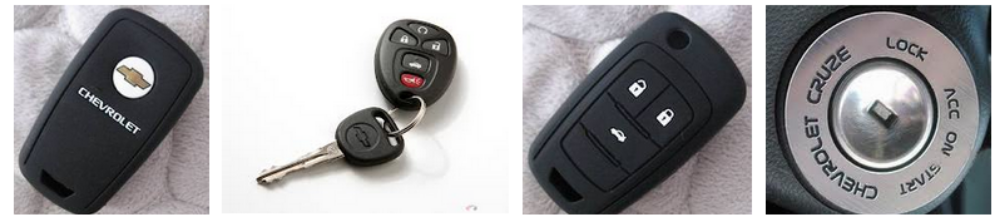What is the function of the ignition switch?
Examine the image closely and answer the question with as much detail as possible.

The caption states that the ignition switch is labeled with 'LOCK', 'ACC', 'ON', and 'START', which are indicative of its function in starting a Chevrolet vehicle.